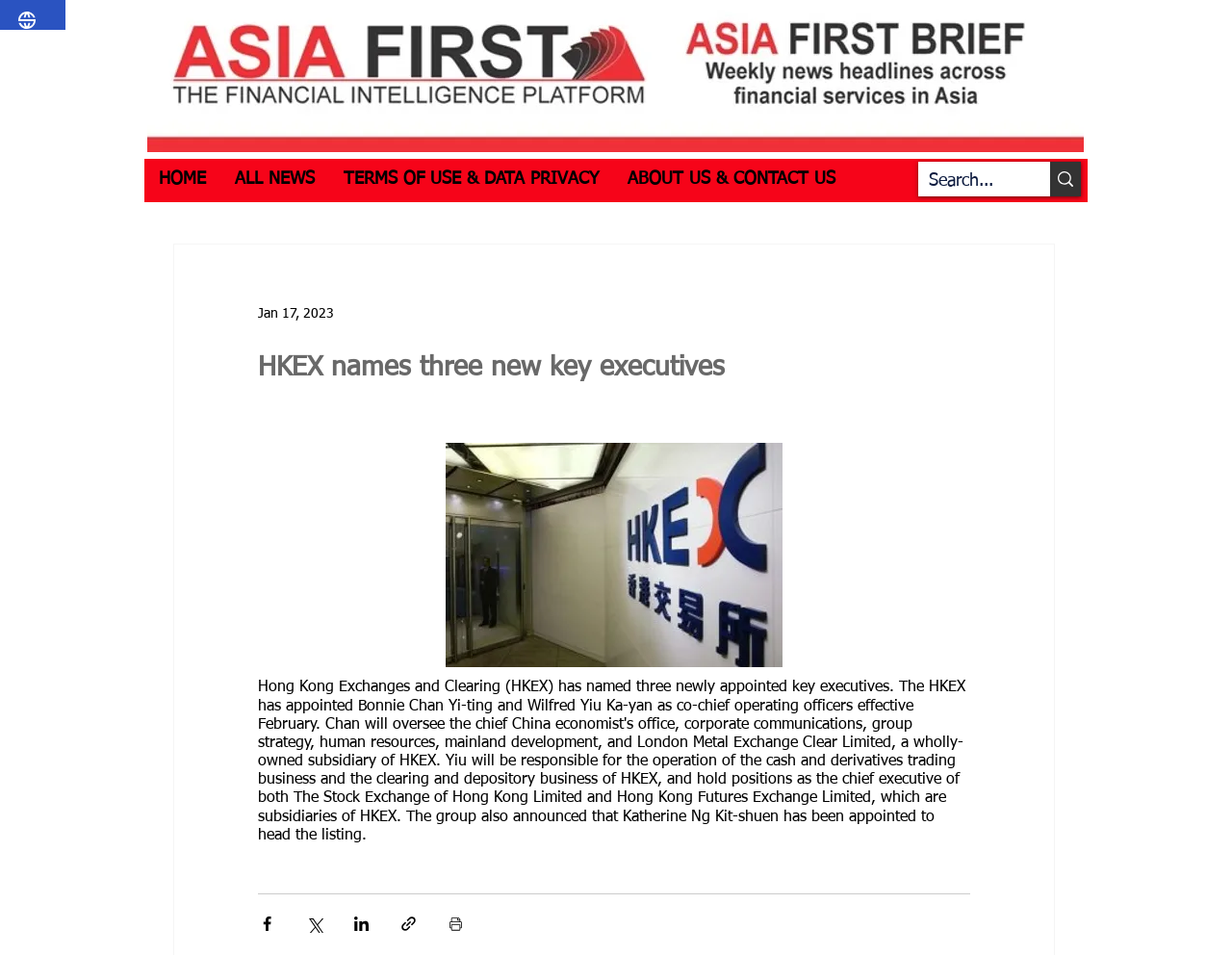Identify the bounding box coordinates of the clickable section necessary to follow the following instruction: "Read the article". The coordinates should be presented as four float numbers from 0 to 1, i.e., [left, top, right, bottom].

[0.141, 0.427, 0.855, 0.885]